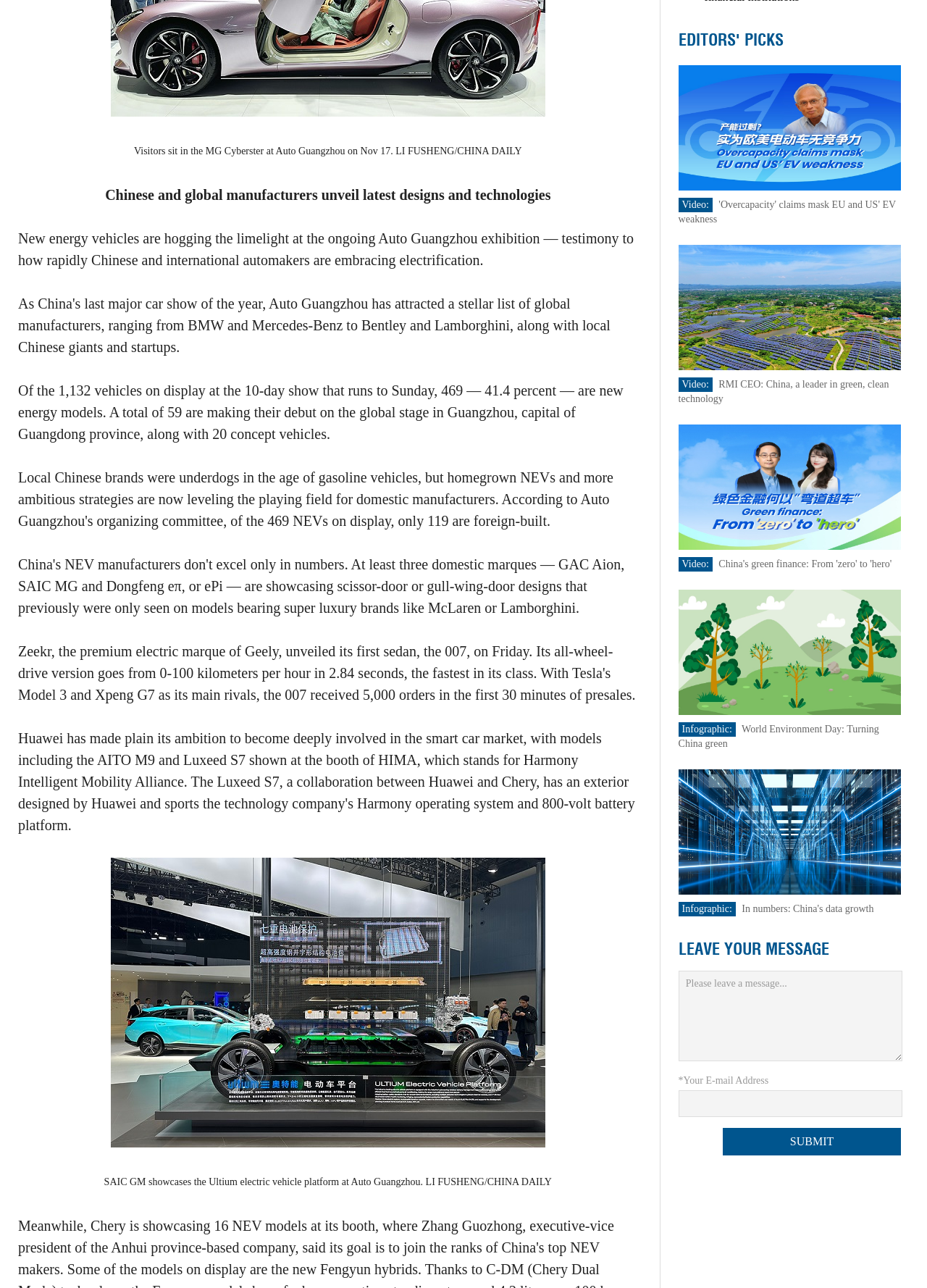Identify the bounding box for the UI element that is described as follows: "In numbers: China's data growth".

[0.8, 0.701, 0.943, 0.71]